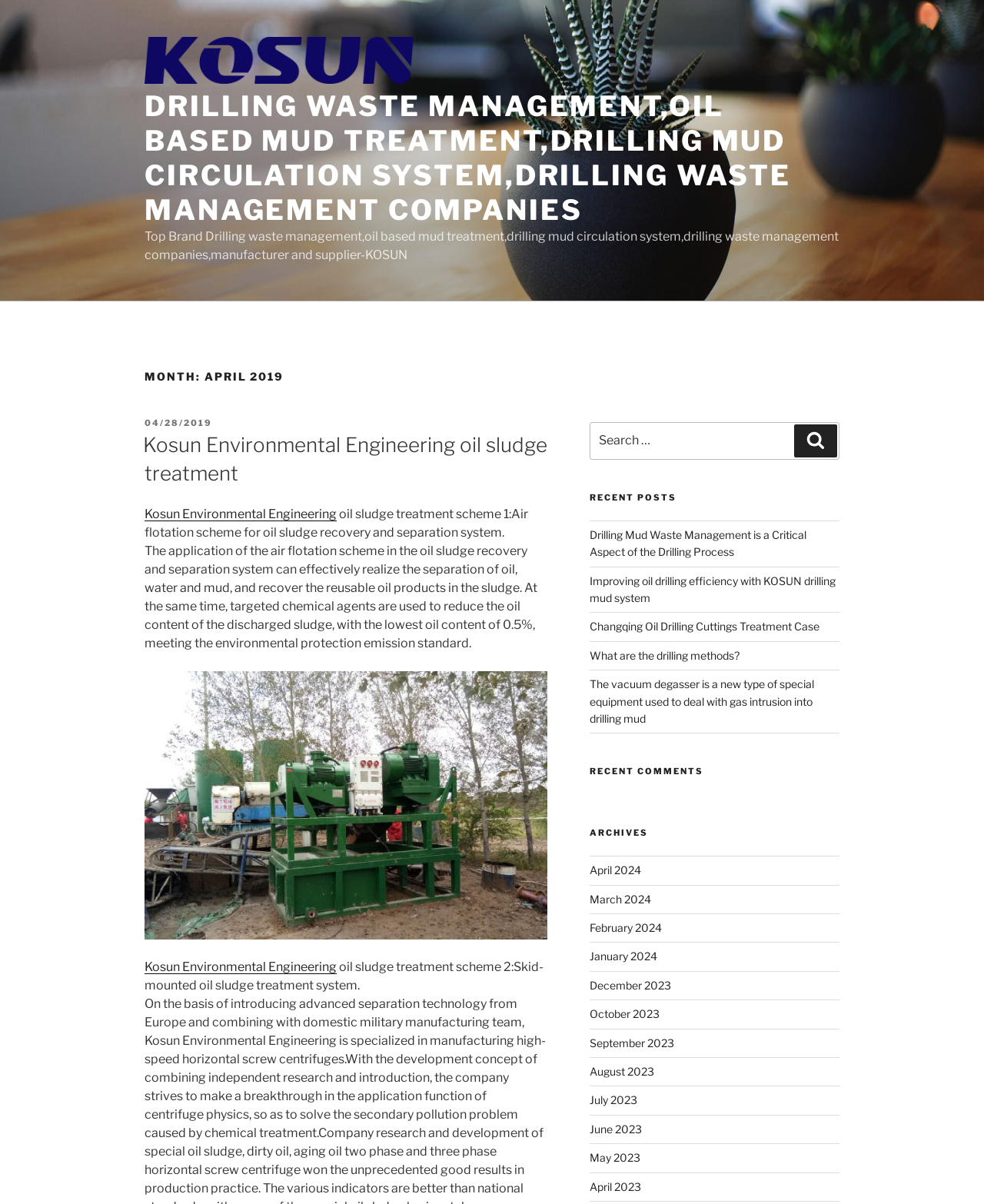What is the application of the air flotation scheme?
Based on the visual details in the image, please answer the question thoroughly.

The application of the air flotation scheme is to effectively realize the separation of oil, water, and mud, and recover the reusable oil products in the sludge, as mentioned in the webpage.